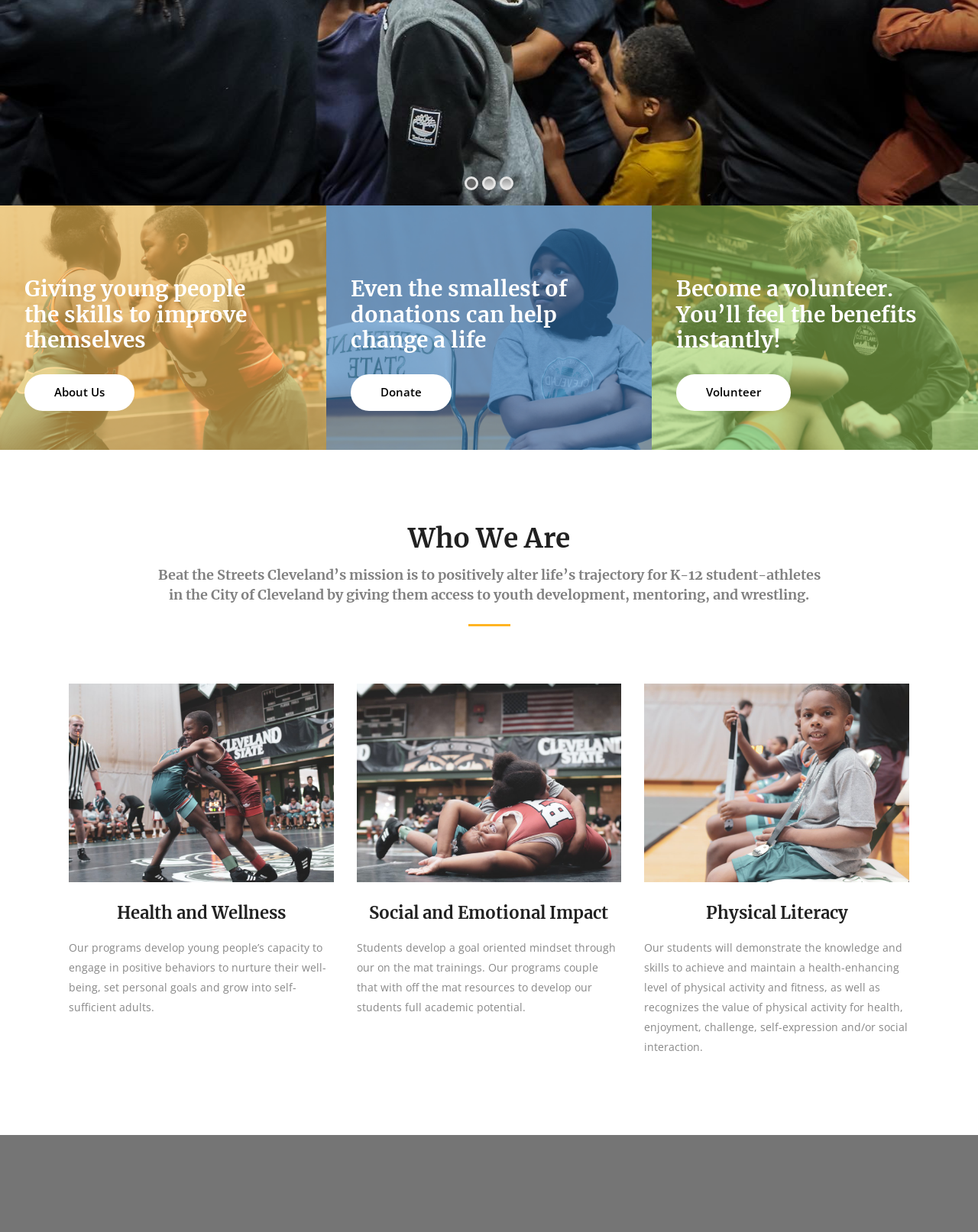Find and provide the bounding box coordinates for the UI element described with: "Volunteer".

[0.692, 0.304, 0.809, 0.334]